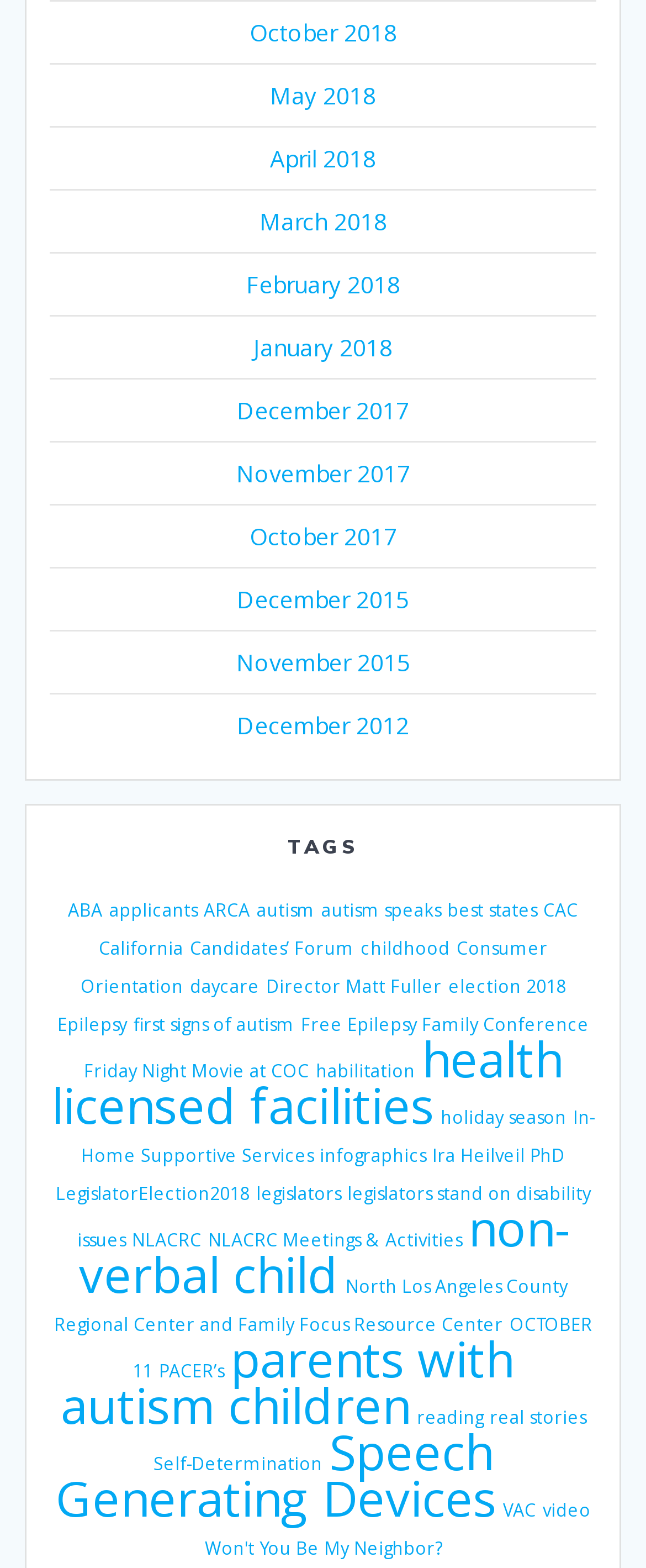What is the last link on the webpage?
From the screenshot, provide a brief answer in one word or phrase.

Won't You Be My Neighbor?